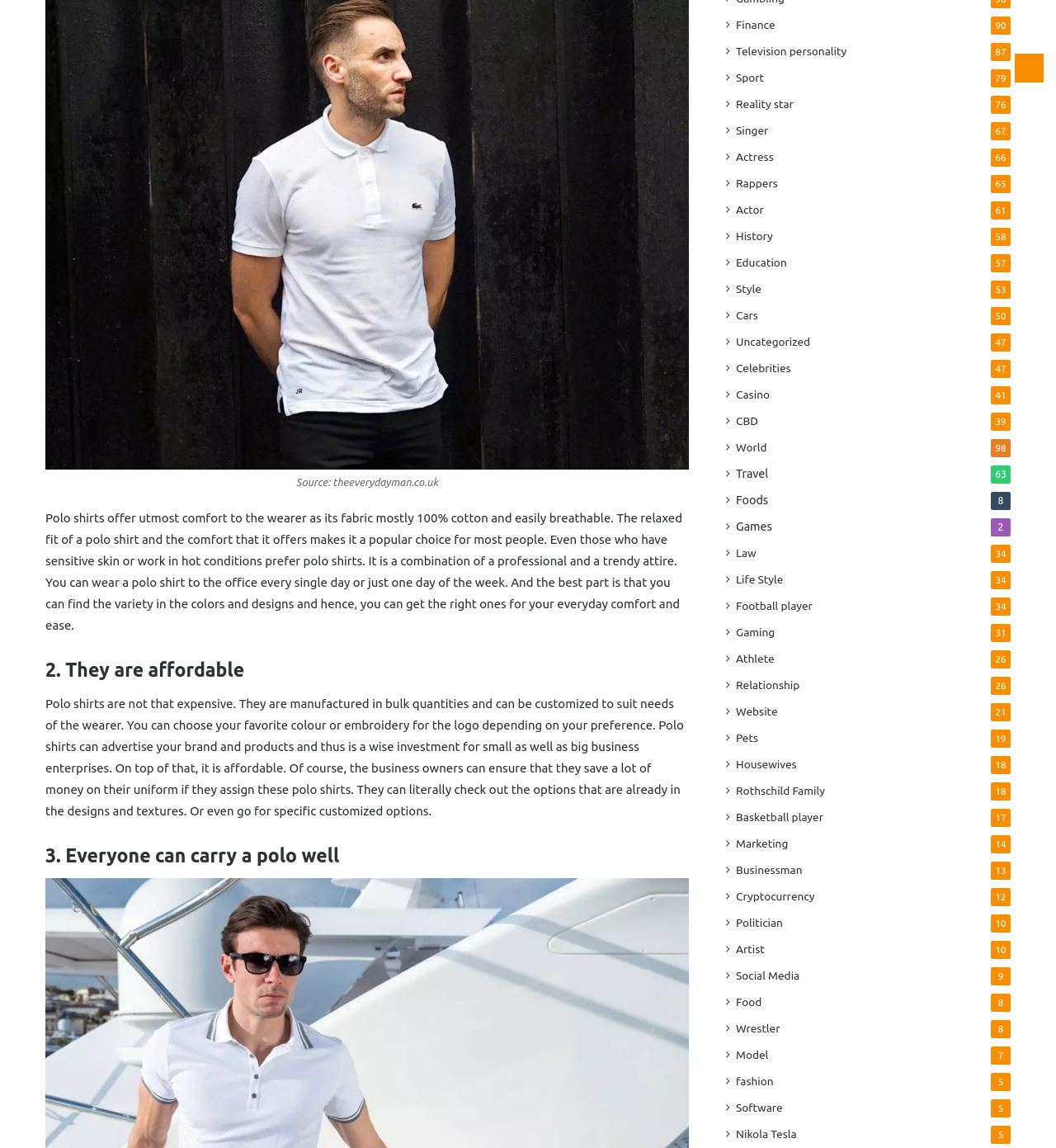What is the source of the information in the article?
Carefully examine the image and provide a detailed answer to the question.

The source of the information in the article is mentioned in the figcaption element, which states 'Source: theeverydayman.co.uk'.